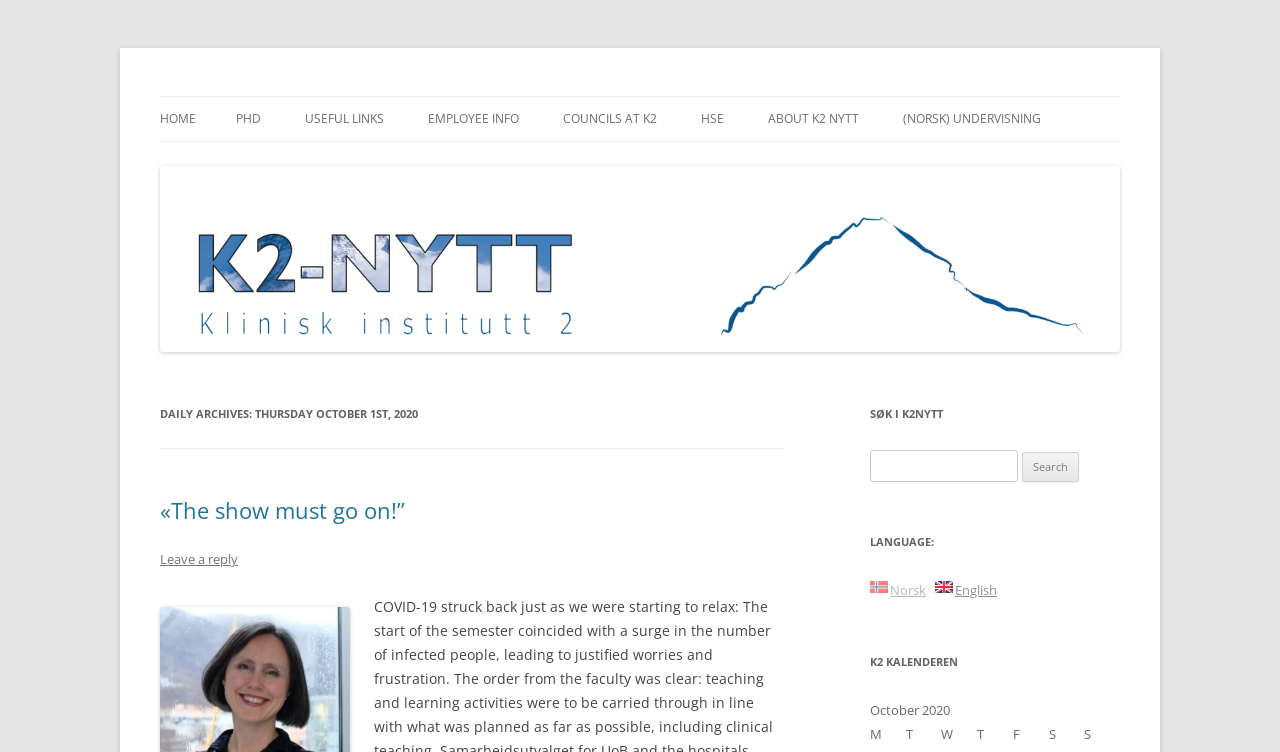Locate the bounding box coordinates of the element that should be clicked to fulfill the instruction: "Switch to English language".

[0.73, 0.773, 0.779, 0.796]